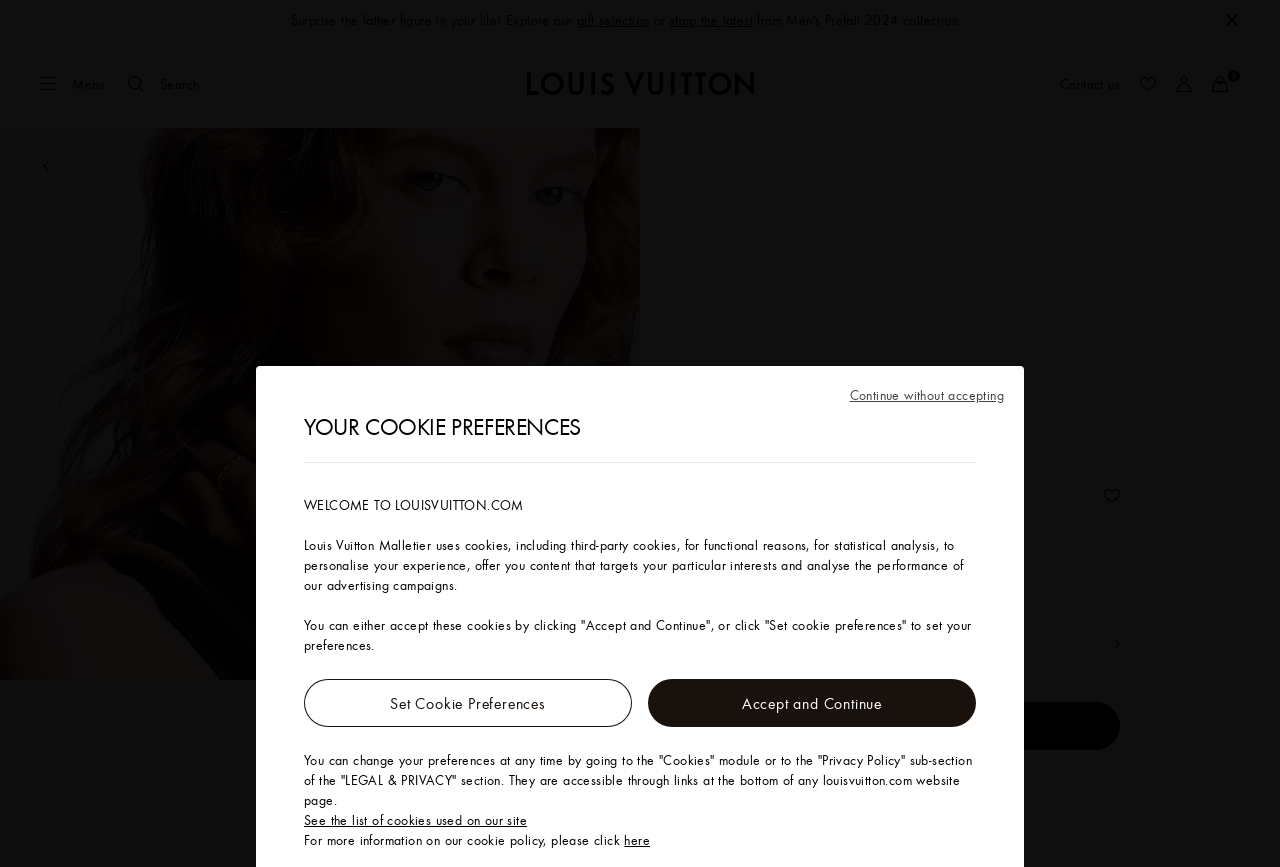Respond with a single word or short phrase to the following question: 
What can users do to change their cookie preferences later?

Go to the 'Cookies' module or 'Privacy Policy' section